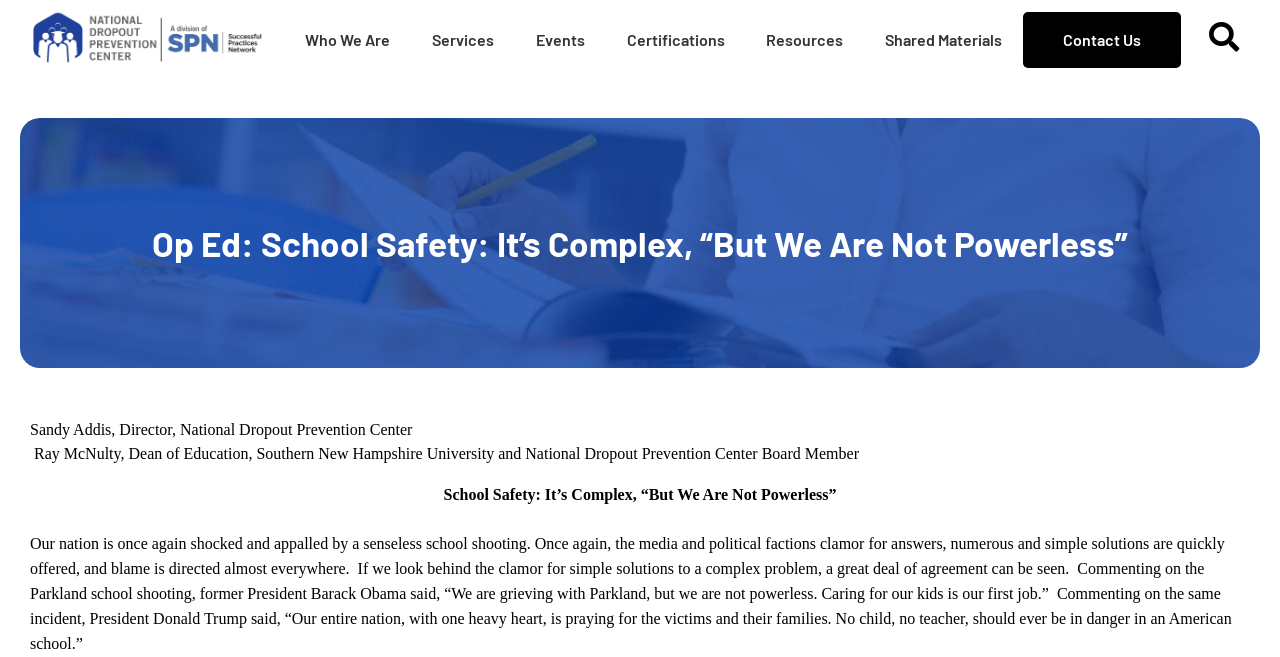What is the name of the director of National Dropout Prevention Center?
Answer the question in a detailed and comprehensive manner.

I found the answer by looking at the static text element with the bounding box coordinates [0.023, 0.641, 0.322, 0.667], which contains the text 'Sandy Addis, Director, National Dropout Prevention Center'.